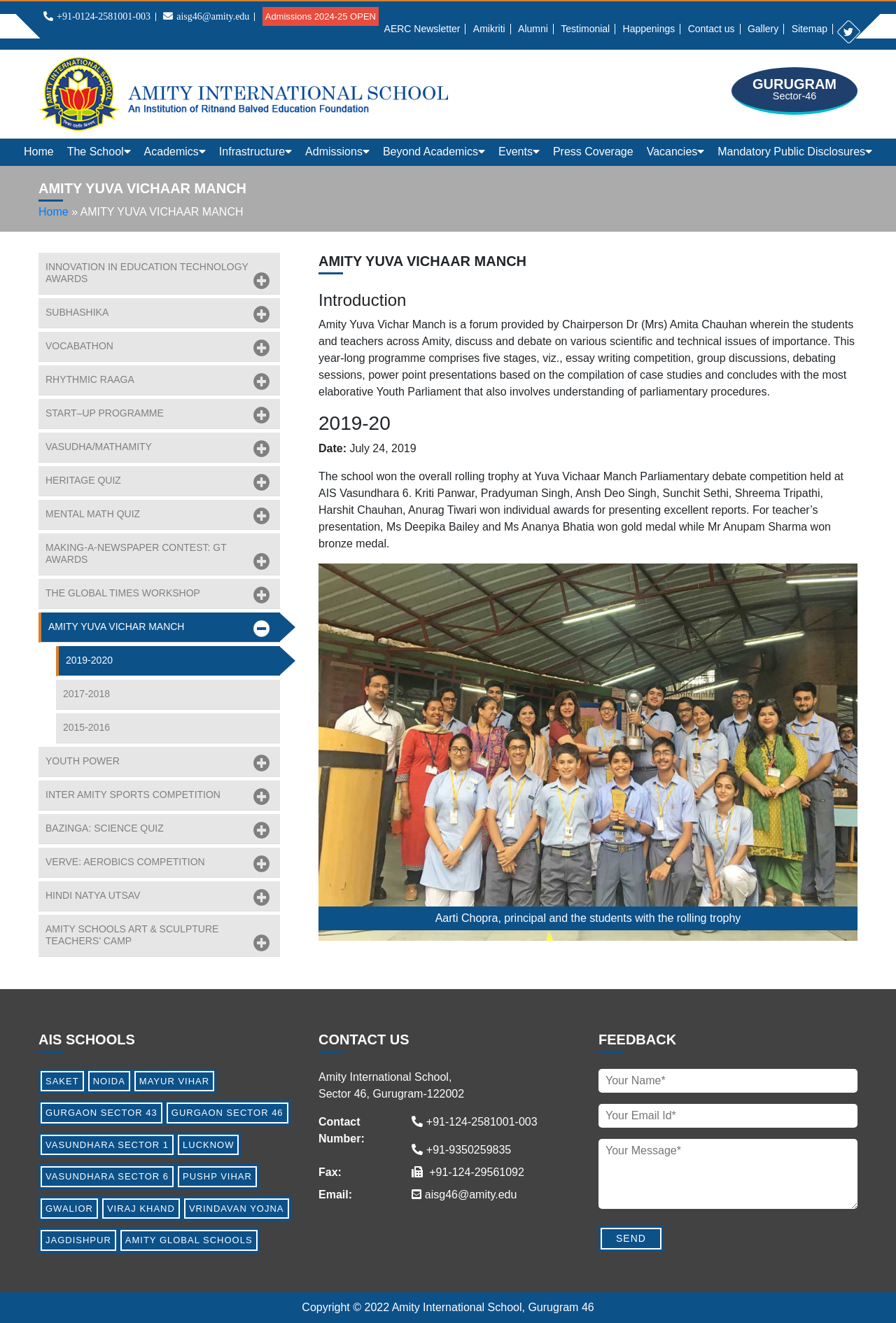Find the bounding box coordinates of the element to click in order to complete this instruction: "Click the 'Admissions 2024-25 OPEN' link". The bounding box coordinates must be four float numbers between 0 and 1, denoted as [left, top, right, bottom].

[0.293, 0.005, 0.423, 0.02]